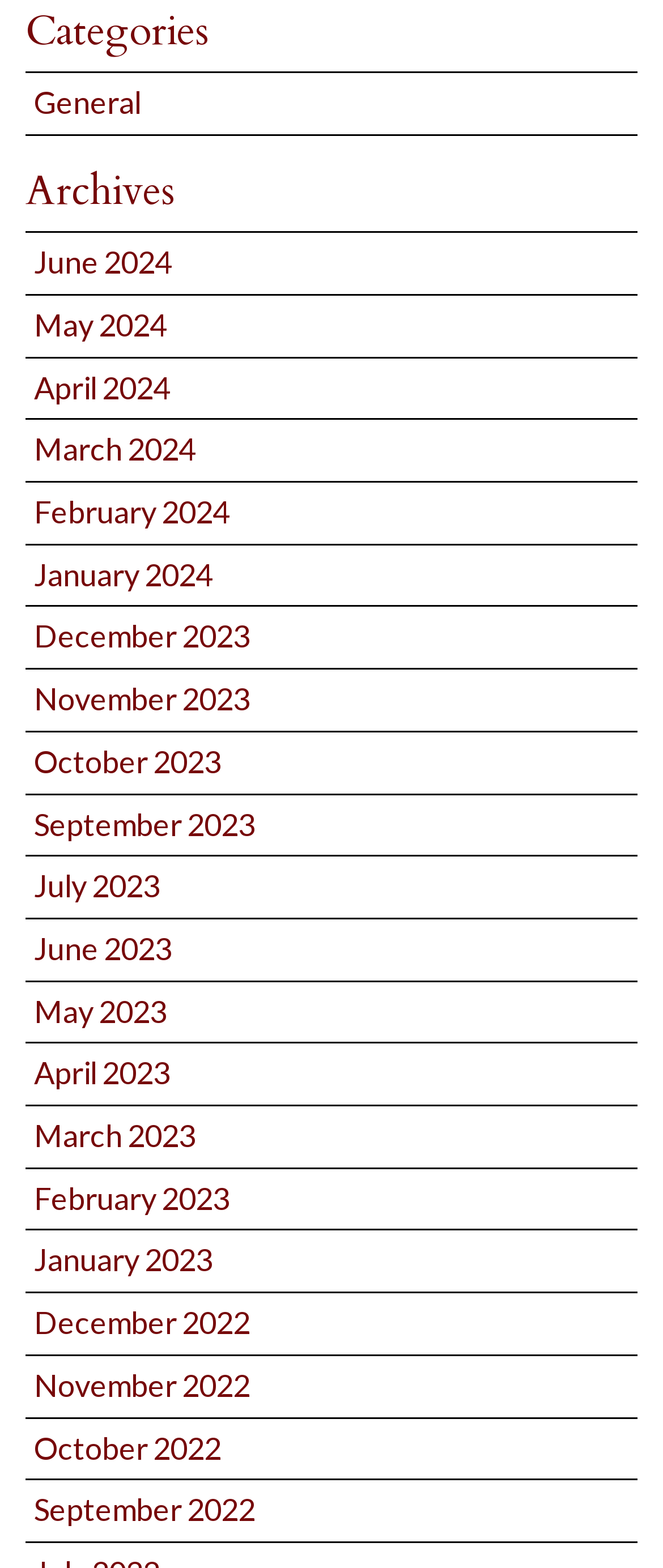Please reply to the following question with a single word or a short phrase:
What is the earliest archive month listed?

December 2022